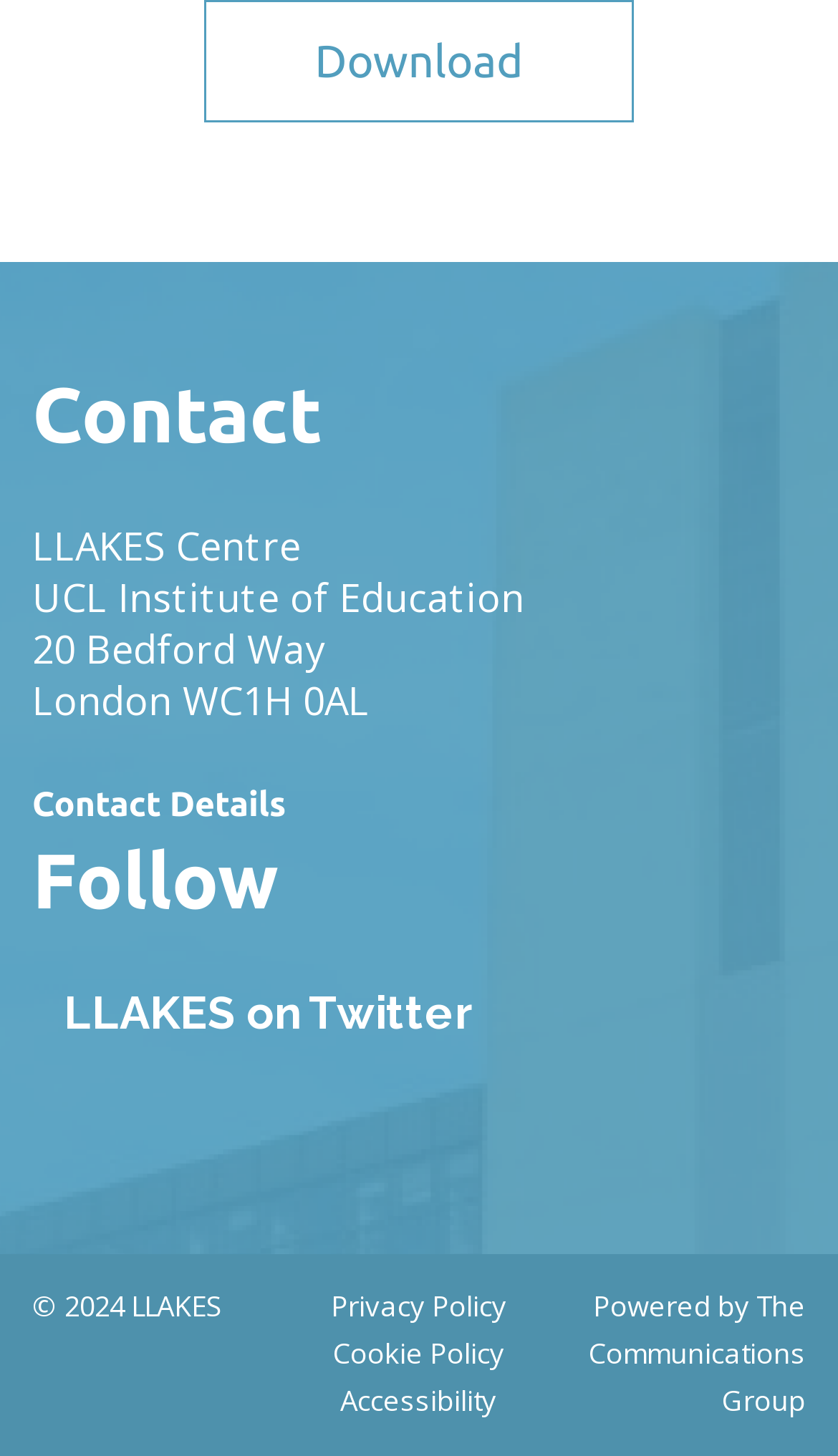How many links are there in the footer section?
Using the information from the image, give a concise answer in one word or a short phrase.

5